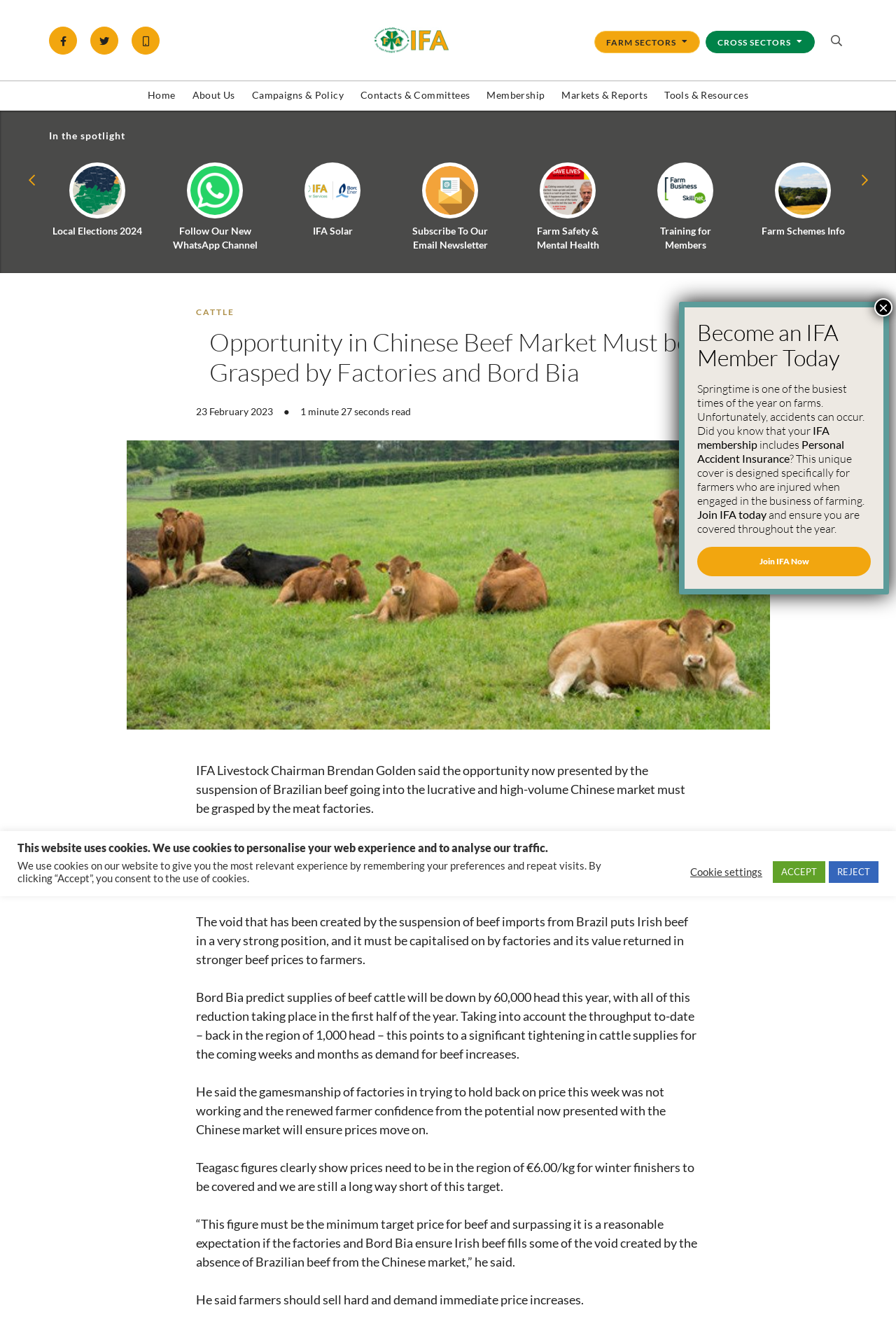Provide the bounding box coordinates of the section that needs to be clicked to accomplish the following instruction: "Search this website."

[0.922, 0.019, 0.945, 0.042]